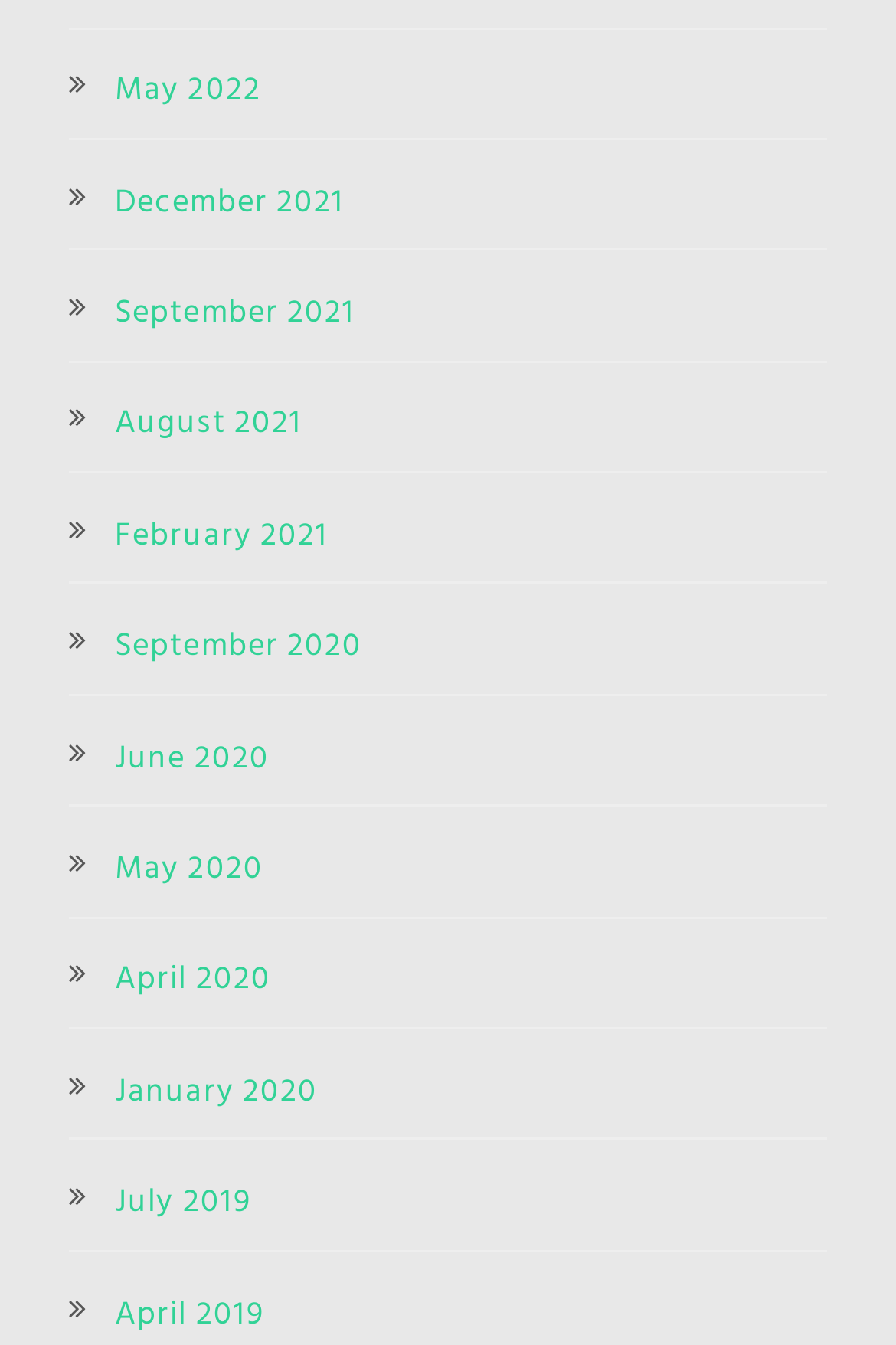Please identify the bounding box coordinates of where to click in order to follow the instruction: "view December 2021".

[0.128, 0.134, 0.385, 0.168]